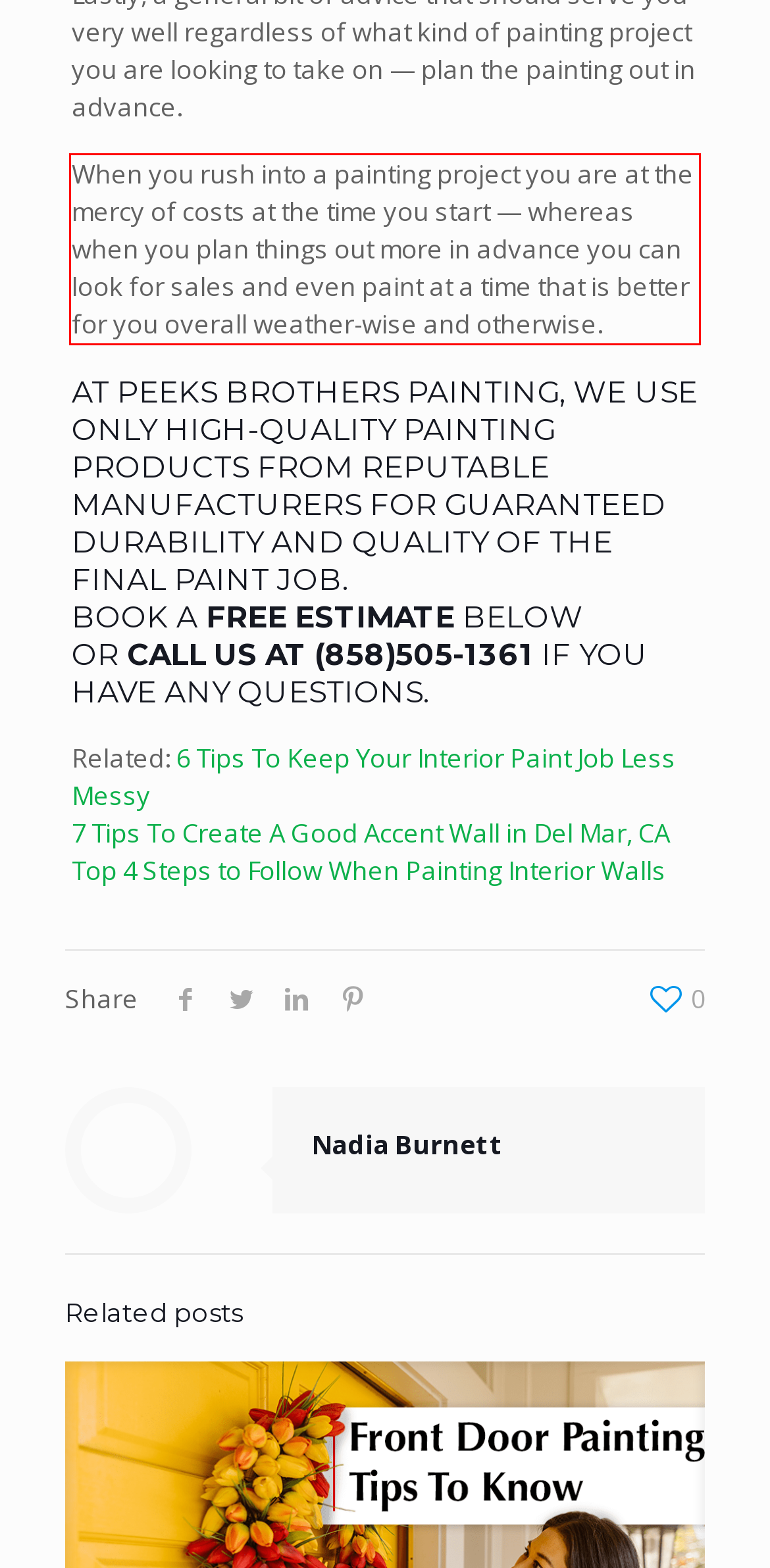Analyze the webpage screenshot and use OCR to recognize the text content in the red bounding box.

When you rush into a painting project you are at the mercy of costs at the time you start — whereas when you plan things out more in advance you can look for sales and even paint at a time that is better for you overall weather-wise and otherwise.